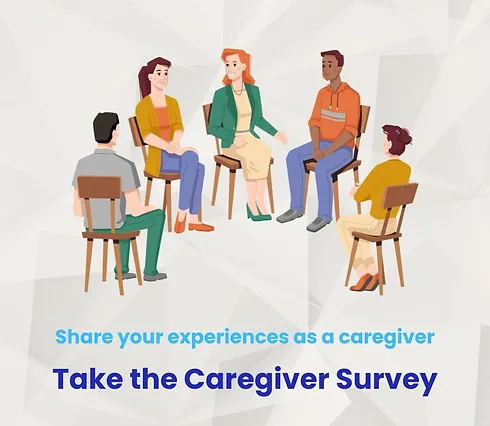Illustrate the image with a detailed caption.

The image depicts a diverse group of five individuals engaged in a discussion while seated in a circle of chairs. They appear to be sharing their experiences and insights related to caregiving, promoting a sense of community and support. At the bottom of the image, a clear and inviting call-to-action reads: "Share your experiences as a caregiver," encouraging viewers to participate. Below this message, in a prominent blue font, it states: "Take the Caregiver Survey," highlighting the importance of gathering collective feedback to enhance caregiver support. The backdrop features a subtle, abstract design that adds a contemporary touch, complementing the engaging atmosphere of the gathering.